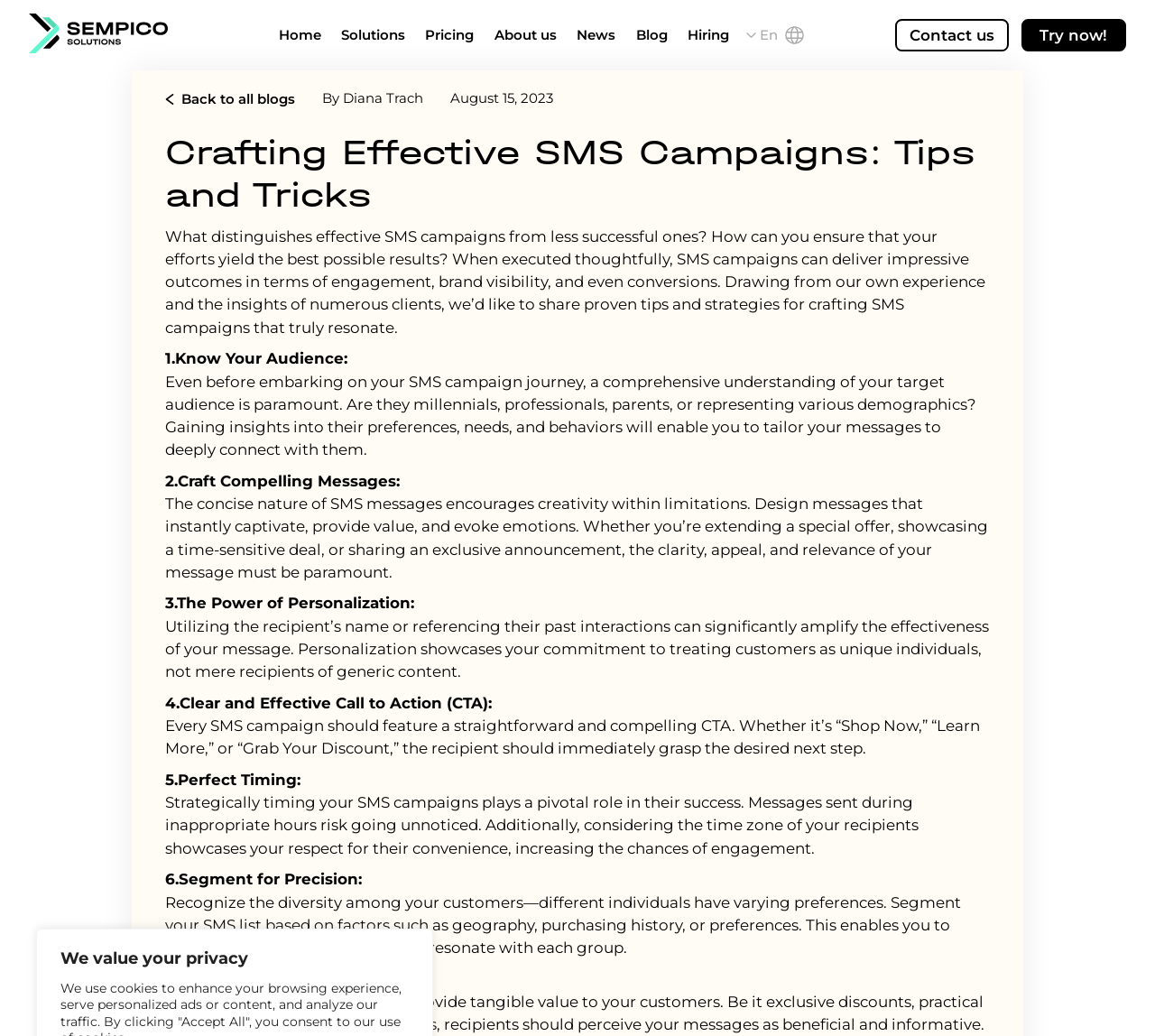How many tips are provided for crafting SMS campaigns?
Give a detailed explanation using the information visible in the image.

The webpage provides 7 tips for crafting SMS campaigns, which are numbered from 1 to 7, starting with 'Know Your Audience' and ending with 'Deliver Value'.